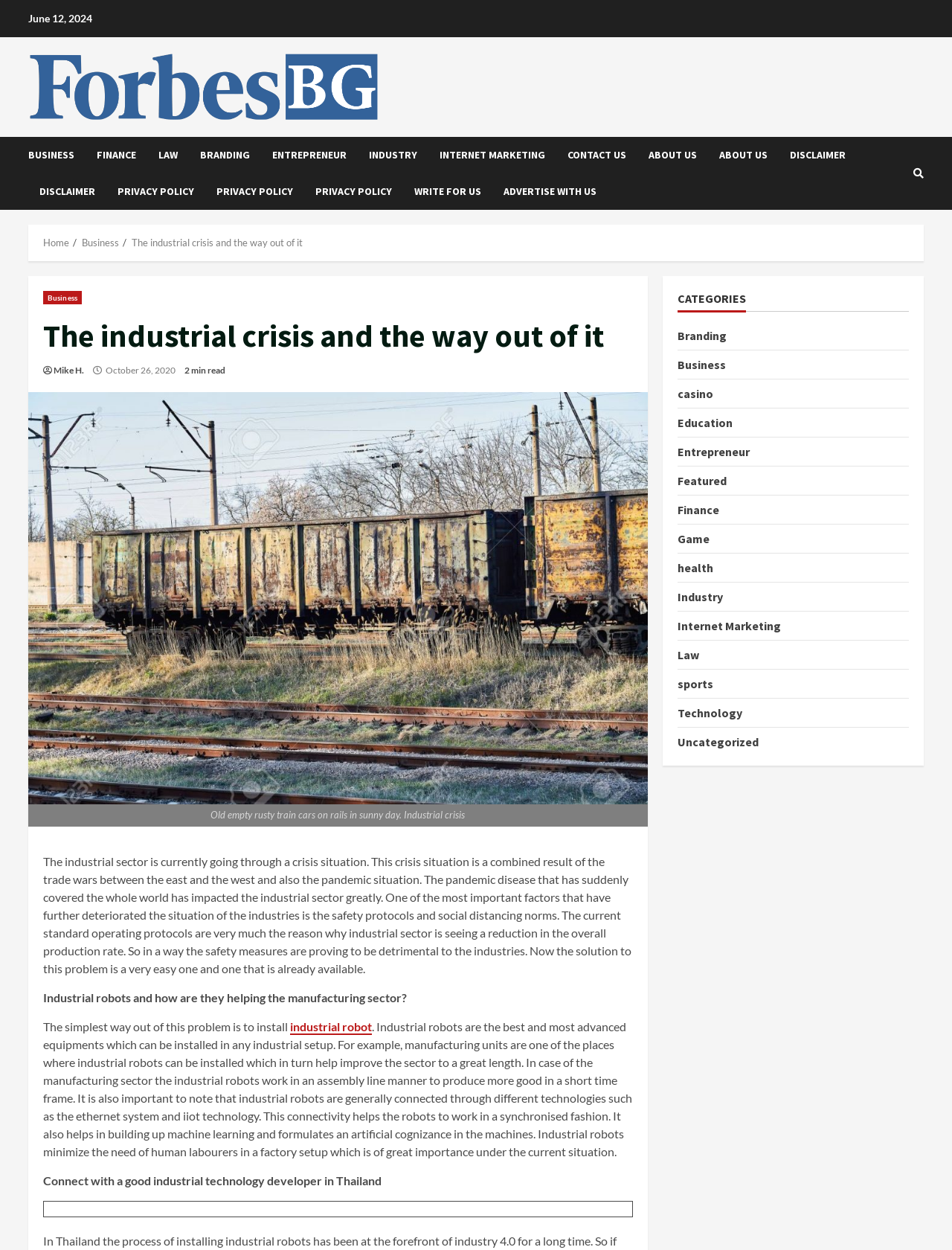Please determine the primary heading and provide its text.

The industrial crisis and the way out of it